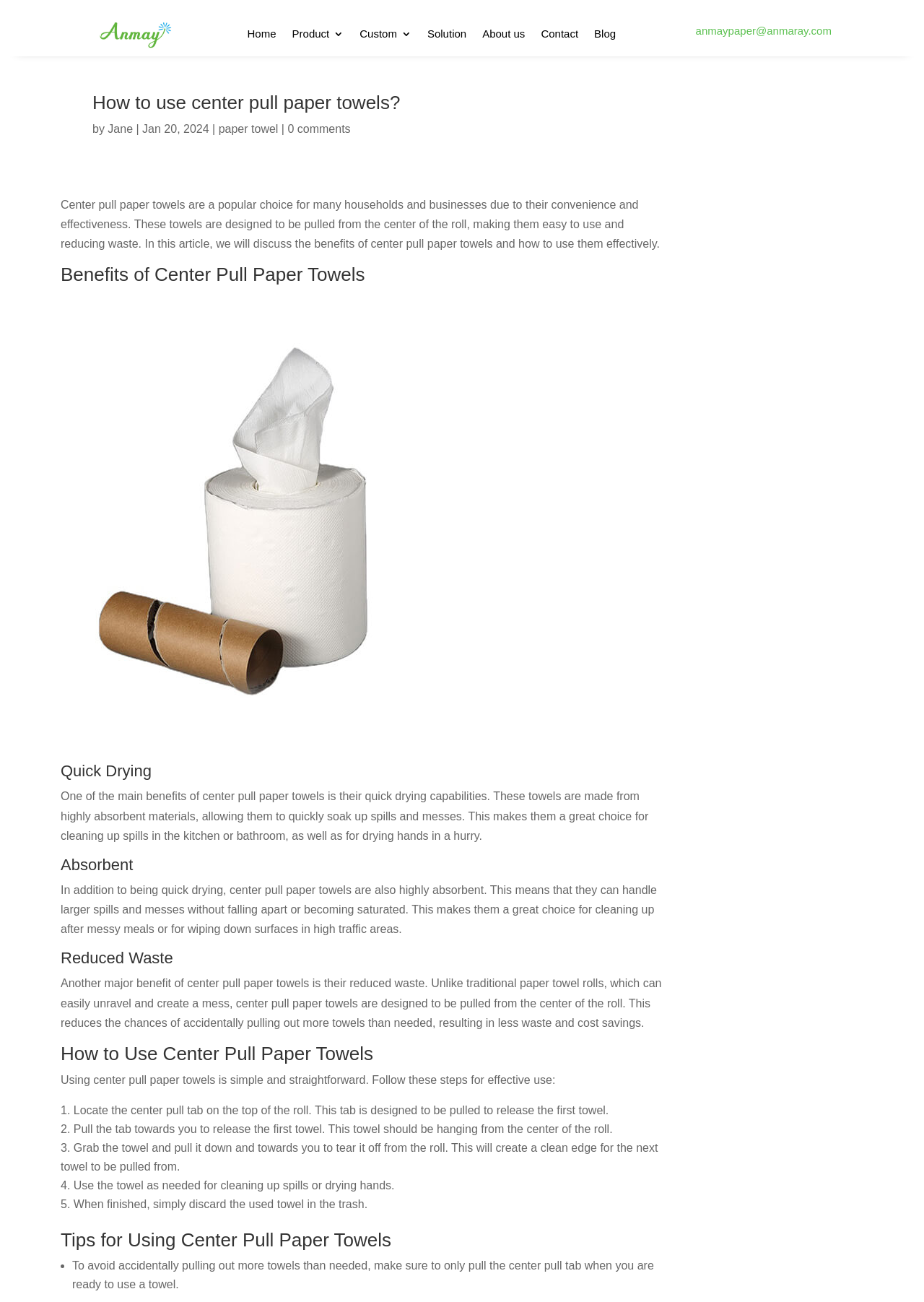Determine the bounding box of the UI component based on this description: "Product". The bounding box coordinates should be four float values between 0 and 1, i.e., [left, top, right, bottom].

[0.316, 0.022, 0.372, 0.034]